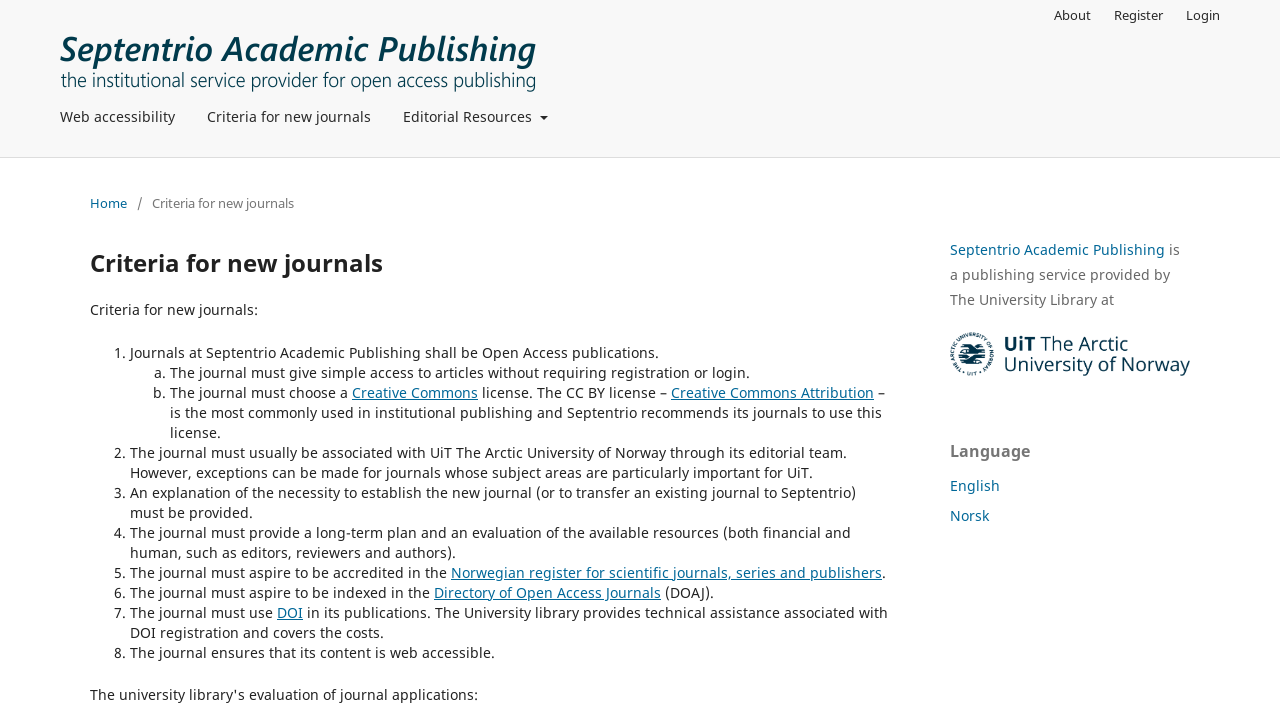Pinpoint the bounding box coordinates of the clickable element to carry out the following instruction: "Learn more about the Criteria for new journals."

[0.07, 0.346, 0.695, 0.388]